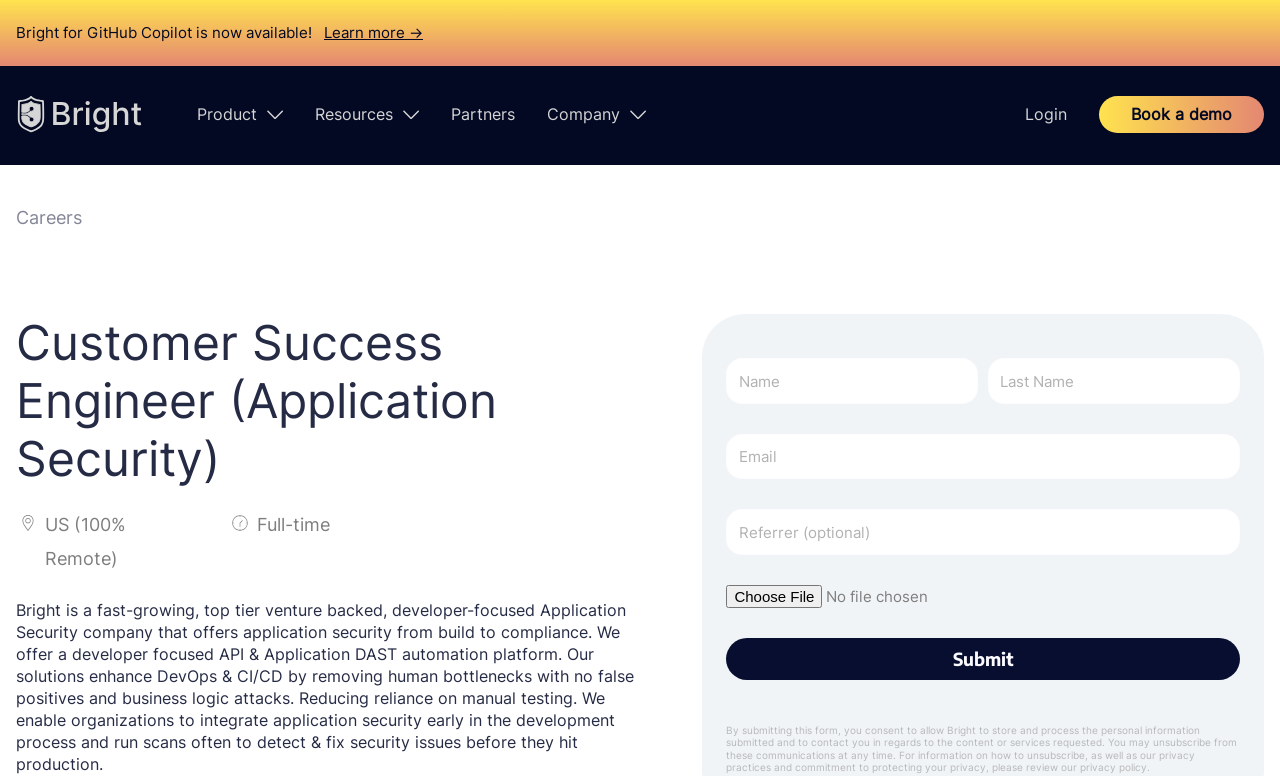Explain the webpage in detail, including its primary components.

The webpage is a job application page for a Customer Success Engineer position at Bright Security. At the top, there is a banner with a promotional message "Bright for GitHub Copilot is now available!" accompanied by a "Learn more →" link. Below the banner, there is a navigation menu with links to "Product", "Resources", "Partners", and "Company". On the right side of the navigation menu, there are links to "Login" and a "Book a demo" button.

The main content of the page is divided into two sections. The left section has a heading "Customer Success Engineer (Application Security)" with details about the job, including the location "US (100% Remote)" and job type "Full-time". Below the job details, there is a paragraph describing Bright Security as a fast-growing, top-tier venture-backed company that offers application security solutions.

The right section of the page has a job application form with fields for "Name", "Last Name", "Email", and "Referrer (optional)". There is also a "Choose File" button to upload a file, and a "Submit" button to submit the application. Below the form, there is a notice about data privacy and a link to the company's privacy policy.

At the bottom of the page, there is a link to "Careers" and a heading "Customer Success Engineer (Application Security)" that seems to be a duplicate of the one above.